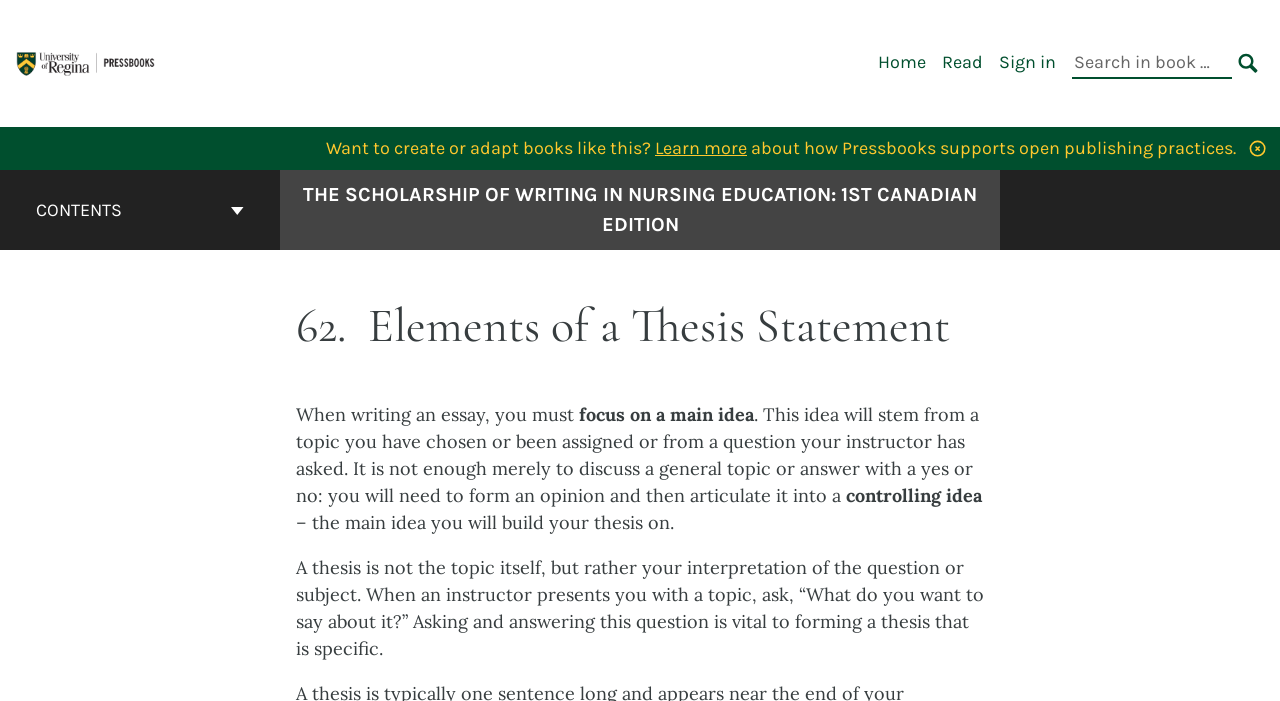What is the main idea of a thesis statement?
Analyze the screenshot and provide a detailed answer to the question.

I found the answer by reading the text on the webpage, which explains that a thesis statement is not the topic itself, but rather the main idea you will build your thesis on, and this main idea is referred to as the 'controlling idea'.